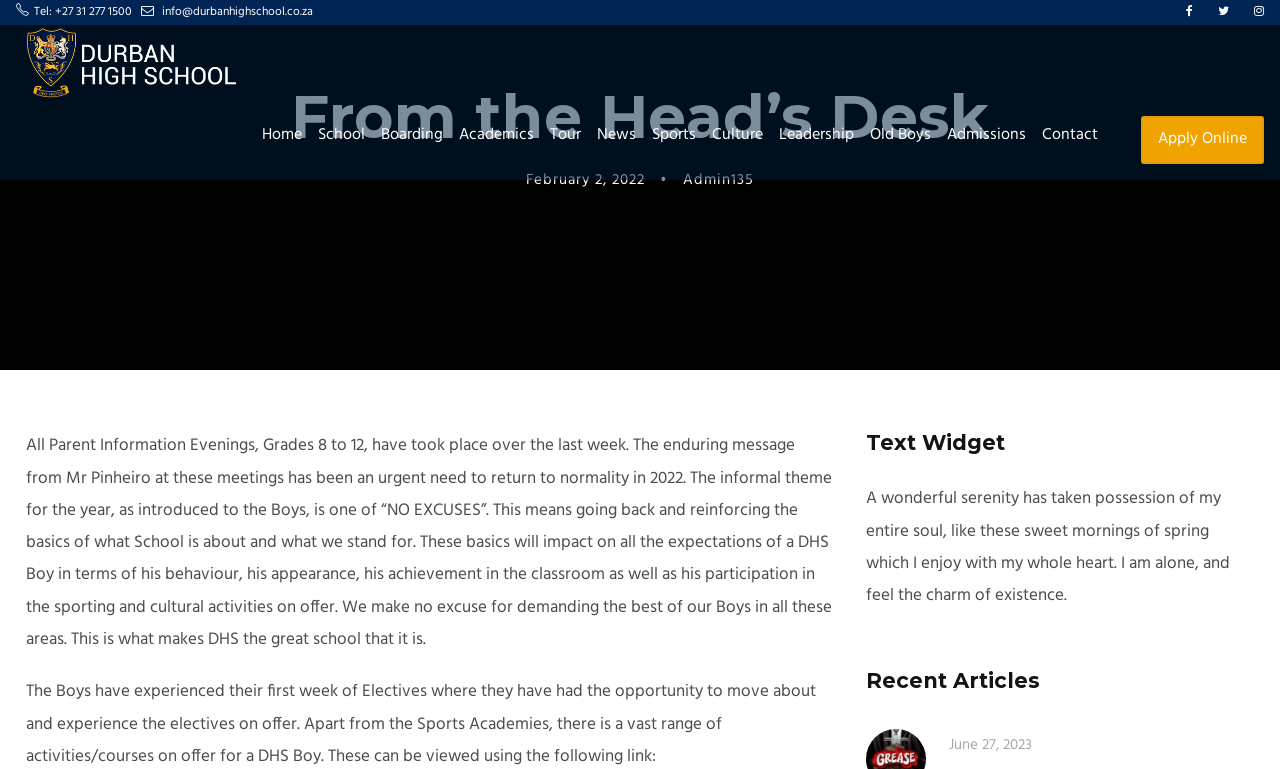What is the title of the section that contains the text 'A wonderful serenity has taken possession of my entire soul...'?
Refer to the screenshot and answer in one word or phrase.

Text Widget